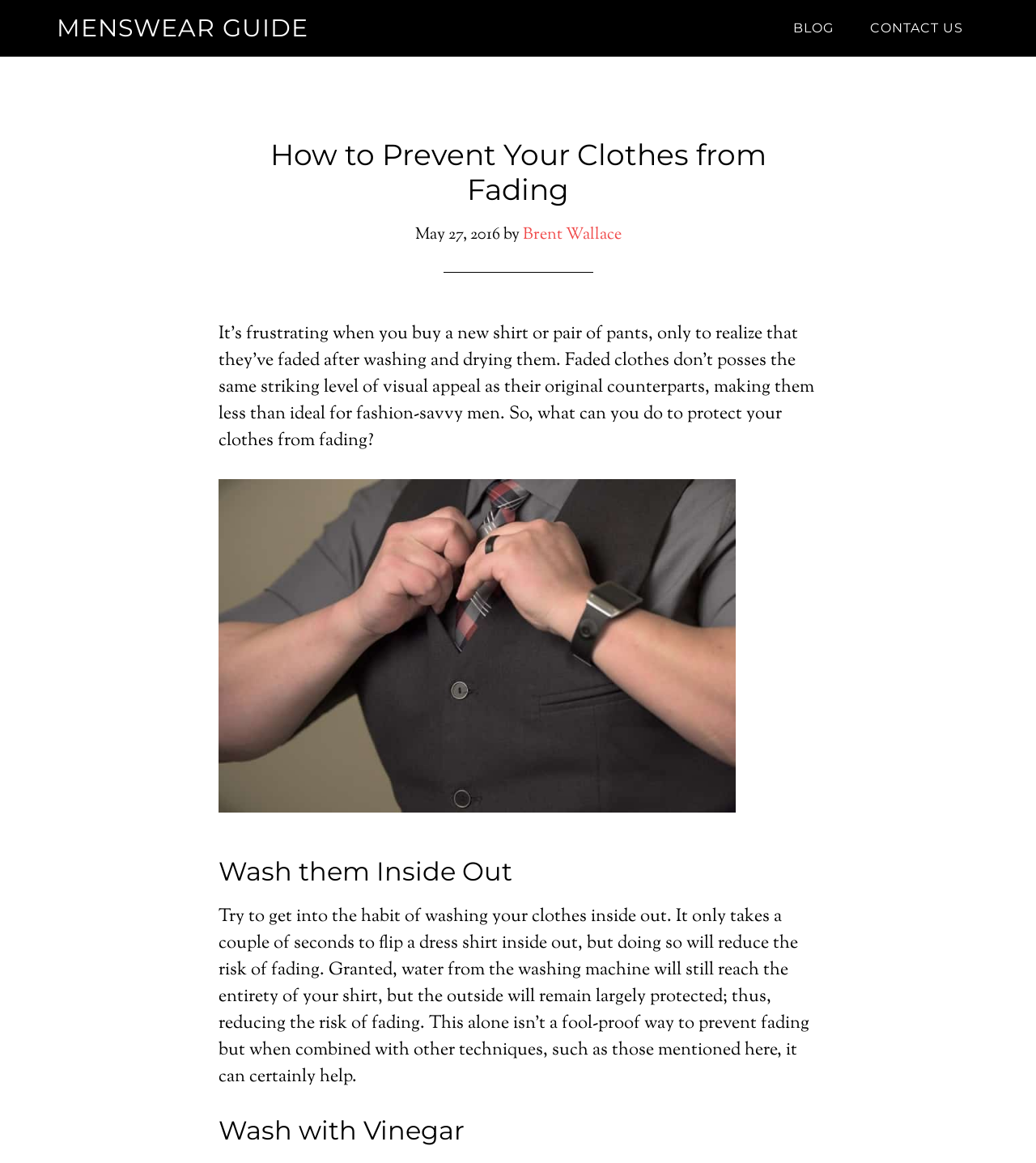Provide the bounding box coordinates of the UI element that matches the description: "Blog".

[0.75, 0.0, 0.82, 0.049]